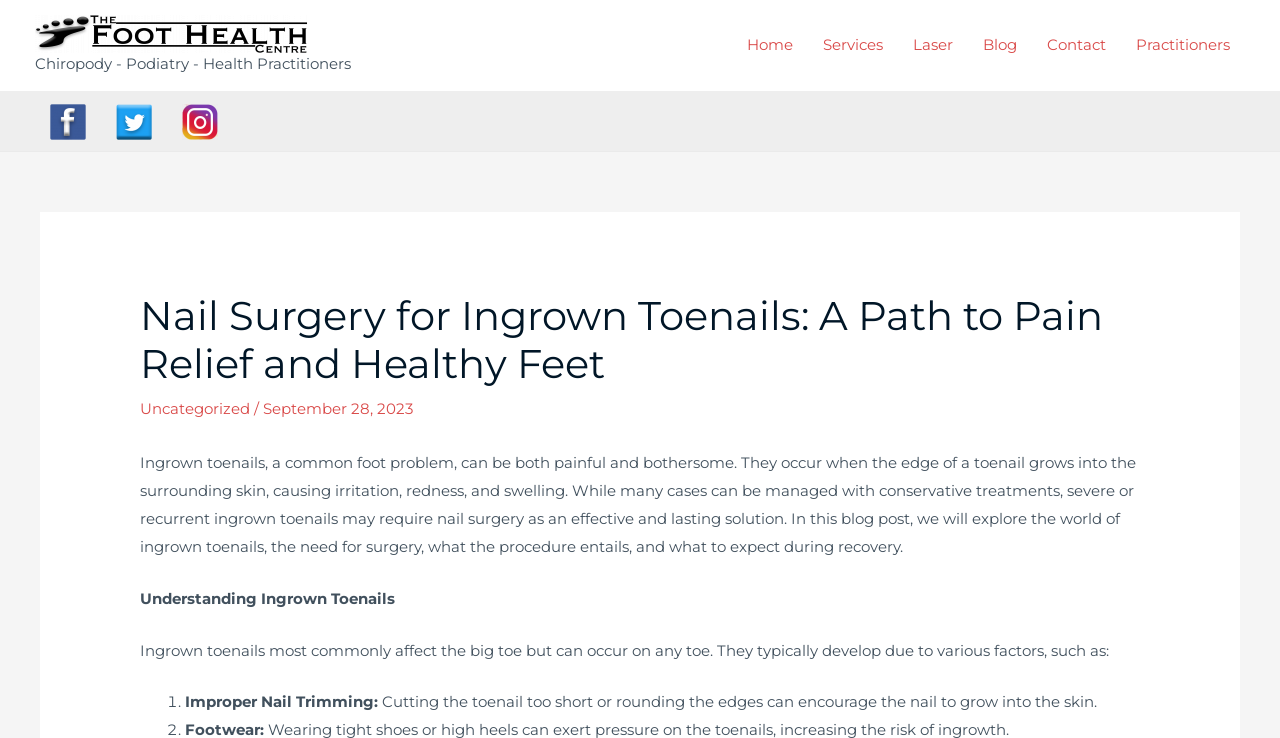Please give a succinct answer to the question in one word or phrase:
What is one of the factors that can cause ingrown toenails?

Improper Nail Trimming